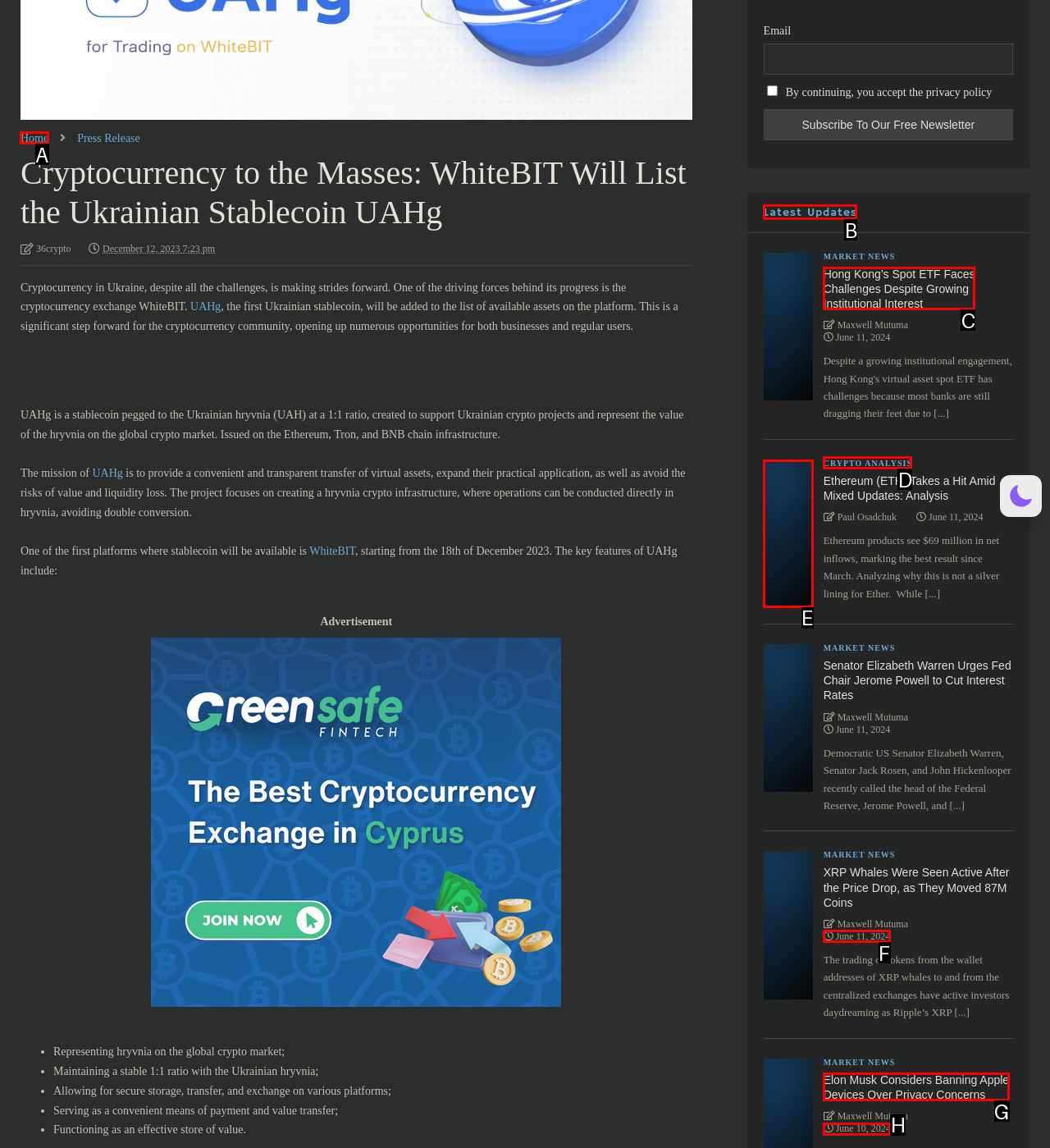Determine the HTML element that aligns with the description: June 11, 2024
Answer by stating the letter of the appropriate option from the available choices.

F